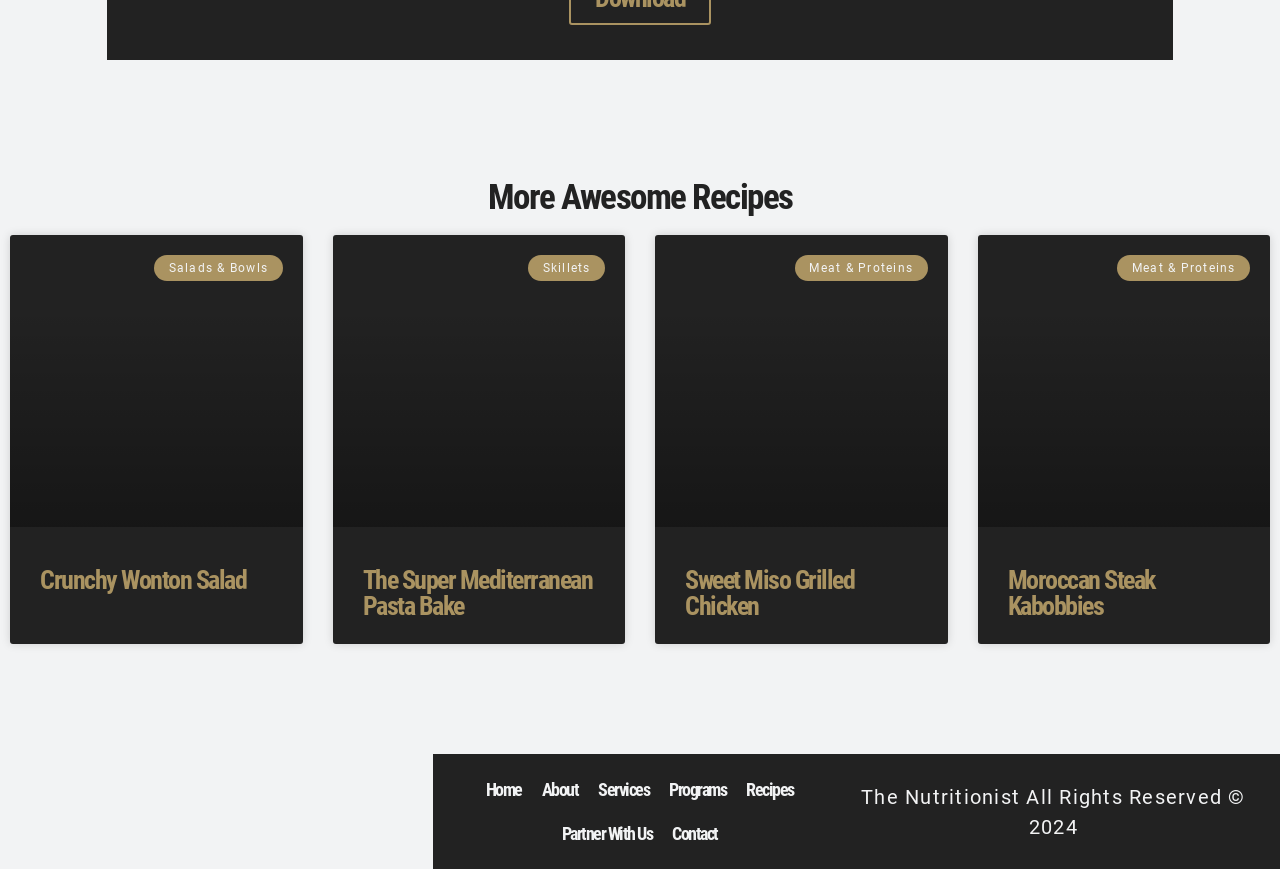Please specify the bounding box coordinates of the clickable section necessary to execute the following command: "go to Home page".

[0.372, 0.884, 0.416, 0.934]